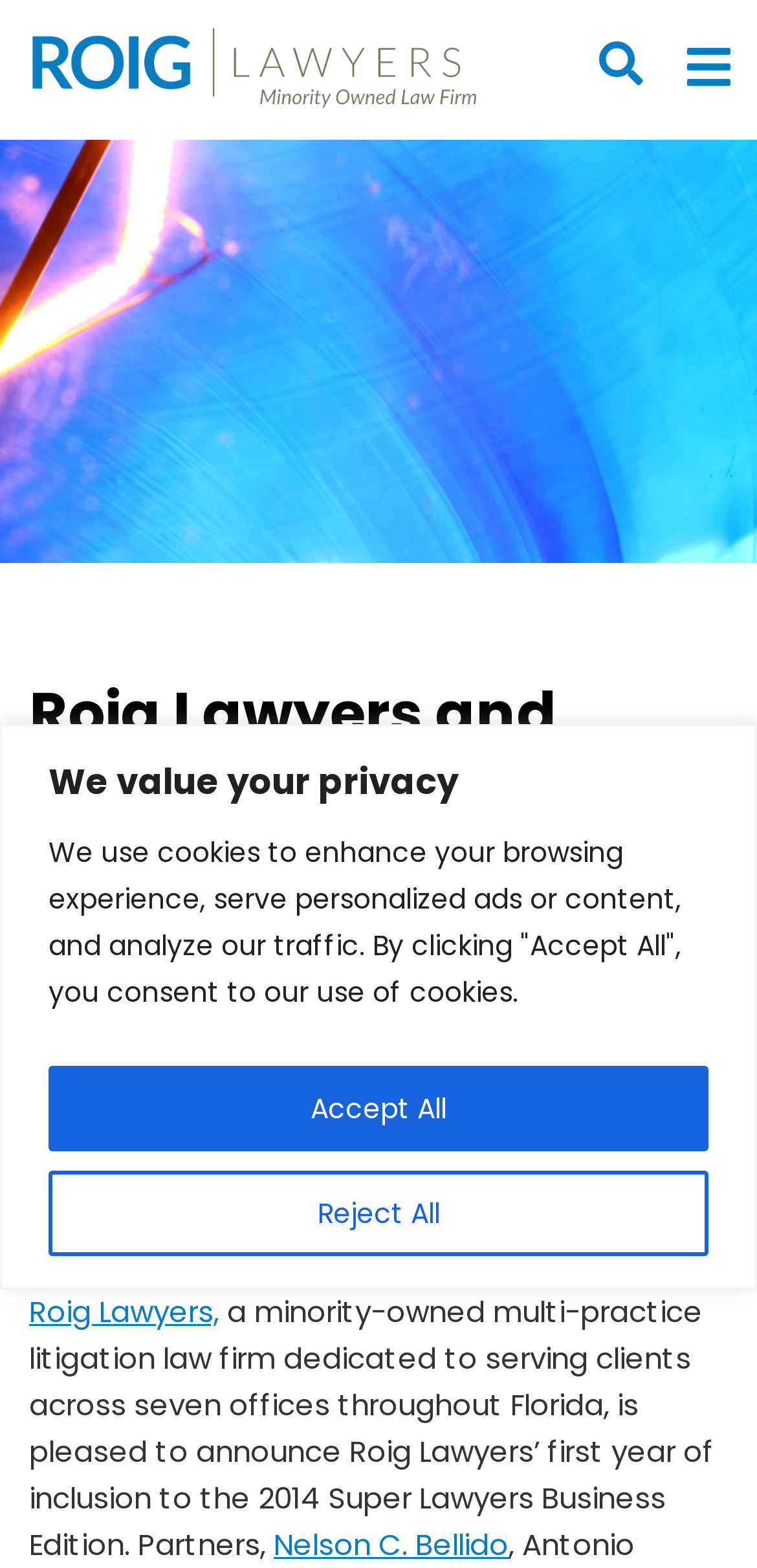From the details in the image, provide a thorough response to the question: How many offices does the law firm have in Florida?

I found the answer by reading the text that describes the law firm as 'a minority-owned multi-practice litigation law firm dedicated to serving clients across seven offices throughout Florida'. This indicates that the law firm has seven offices in Florida.